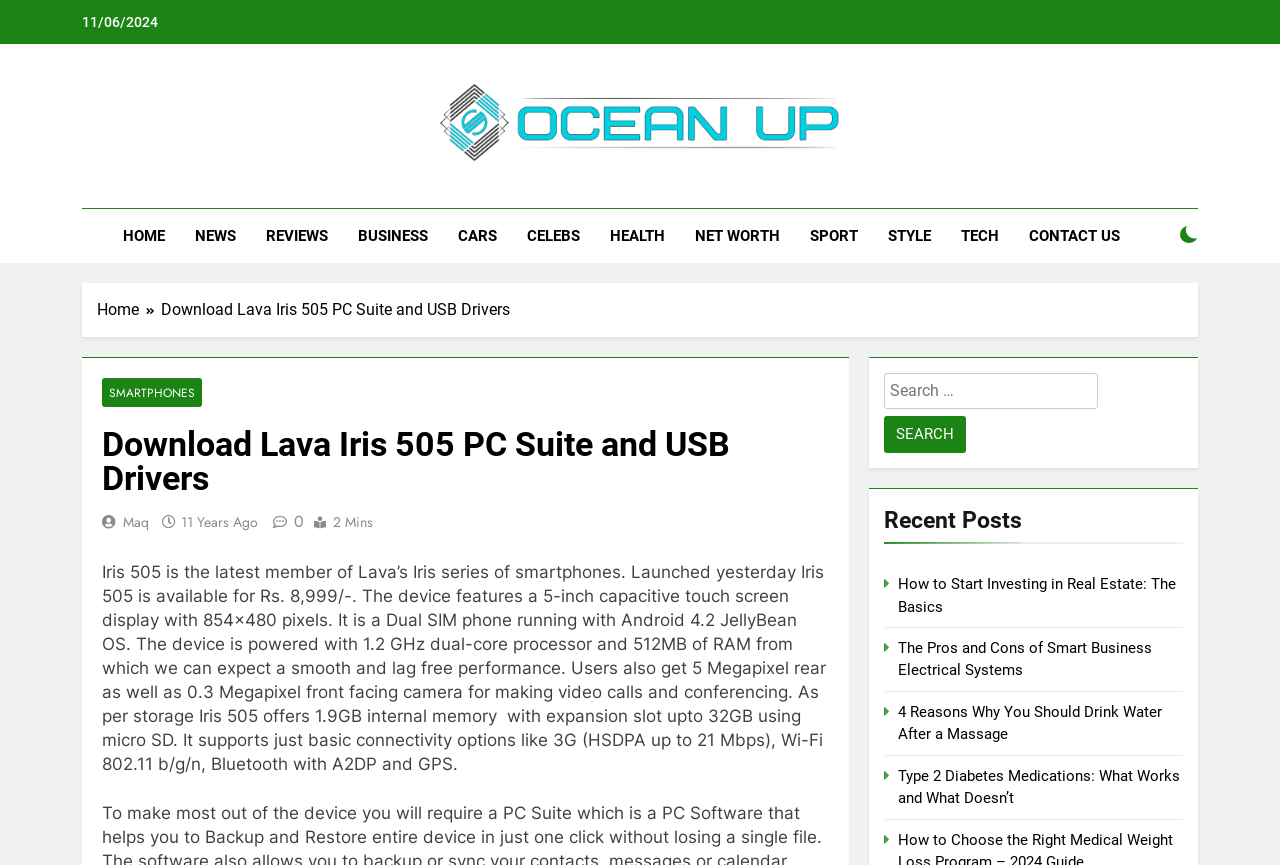Locate the bounding box coordinates of the area where you should click to accomplish the instruction: "Click on HOME".

[0.084, 0.242, 0.14, 0.304]